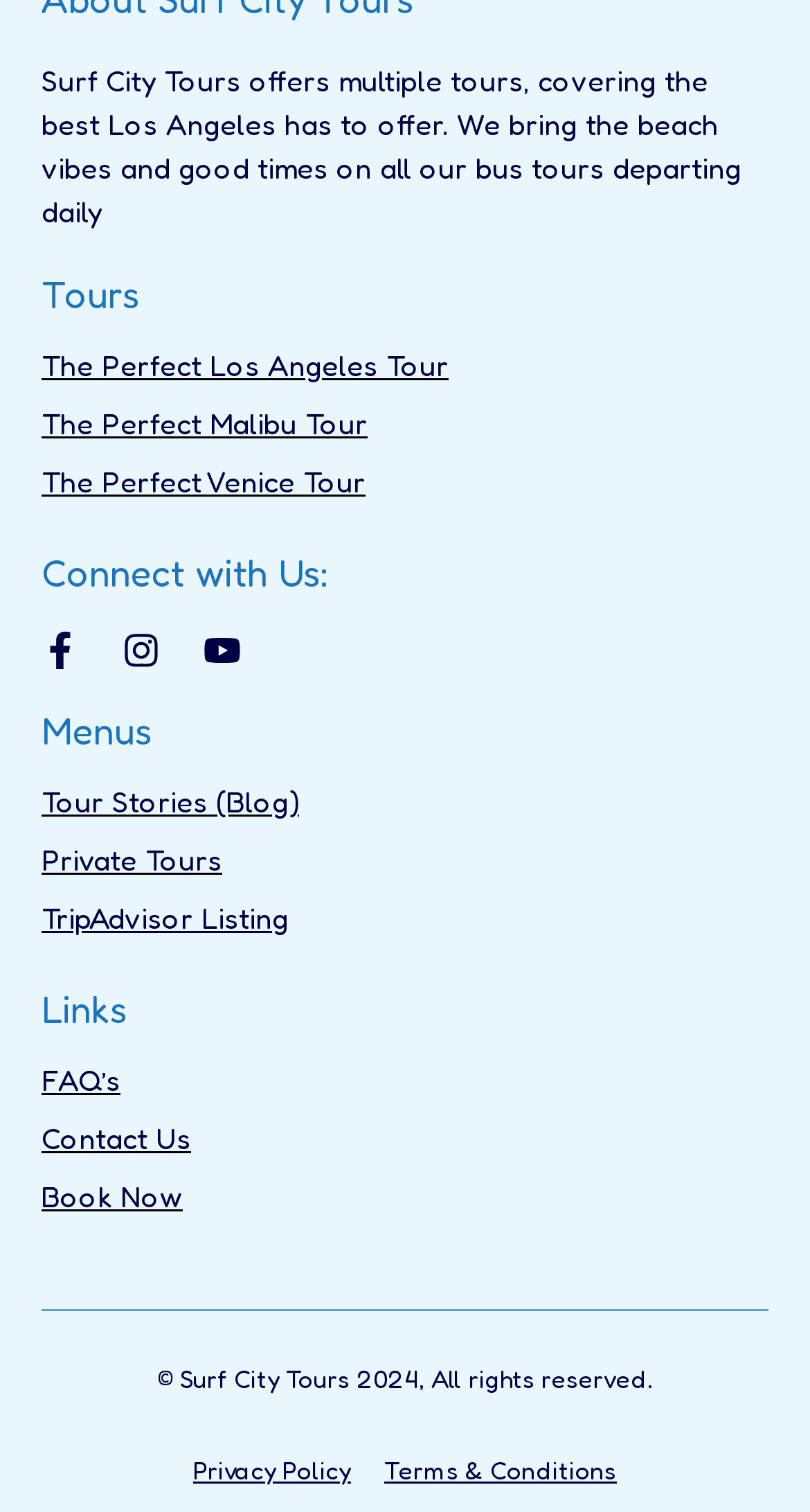Please mark the bounding box coordinates of the area that should be clicked to carry out the instruction: "Read about the benefits of hiring a sleep consultant for your baby".

None